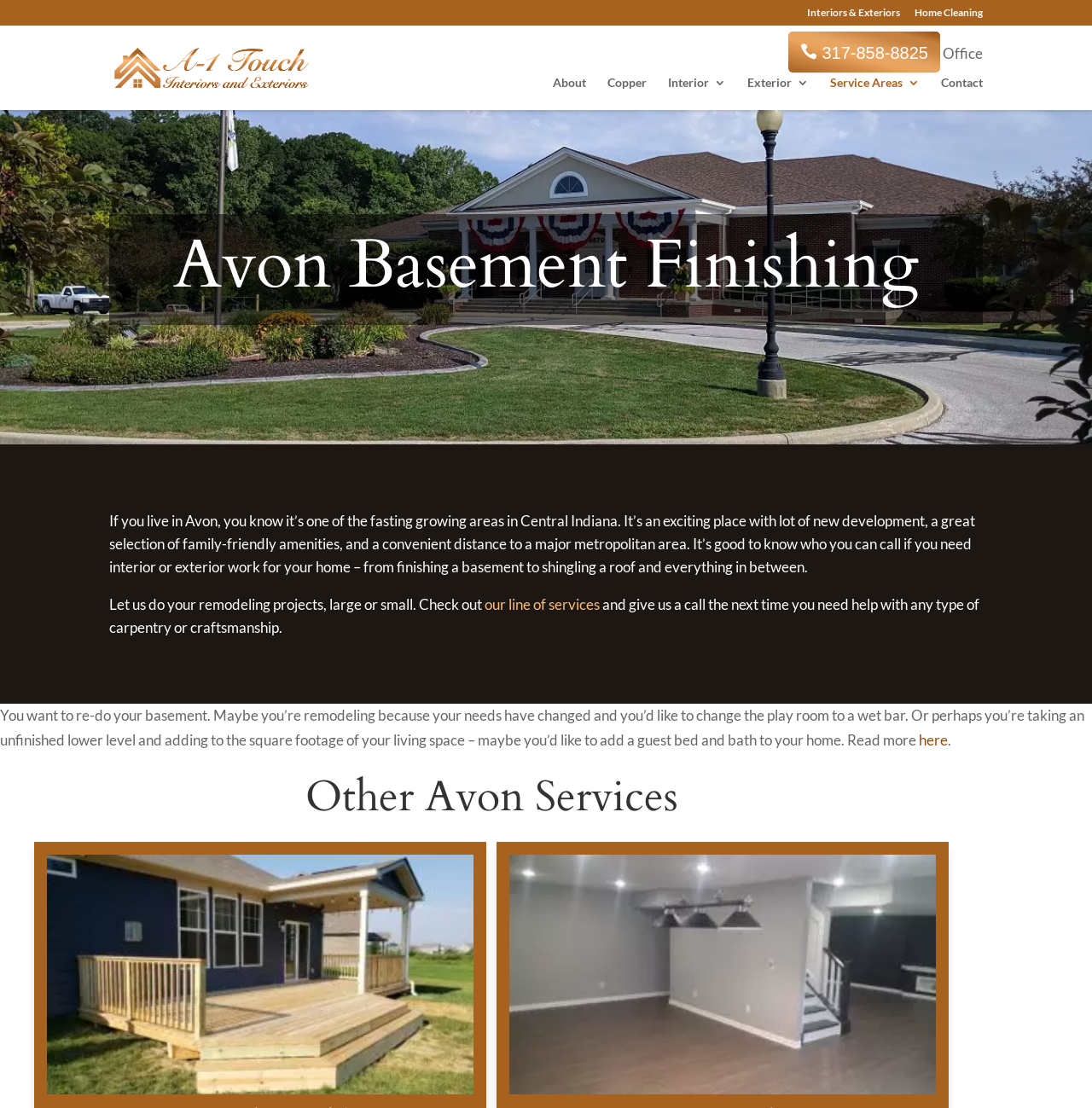Predict the bounding box of the UI element based on the description: "name="s" placeholder="Search …" title="Search for:"". The coordinates should be four float numbers between 0 and 1, formatted as [left, top, right, bottom].

[0.157, 0.023, 0.877, 0.024]